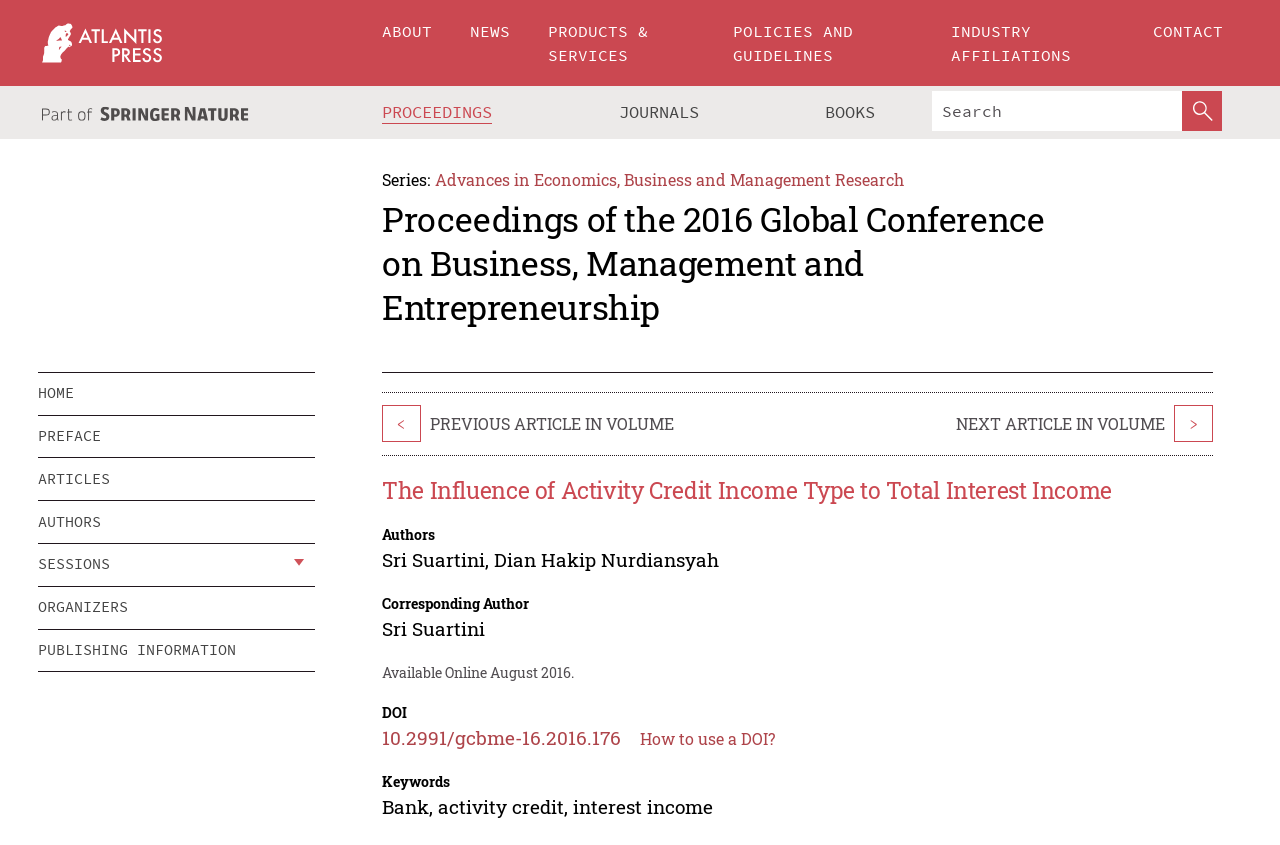What is the title of the article?
Please describe in detail the information shown in the image to answer the question.

The title of the article is 'The Influence of Activity Credit Income Type to Total Interest Income', which is a heading element located in the middle of the webpage.